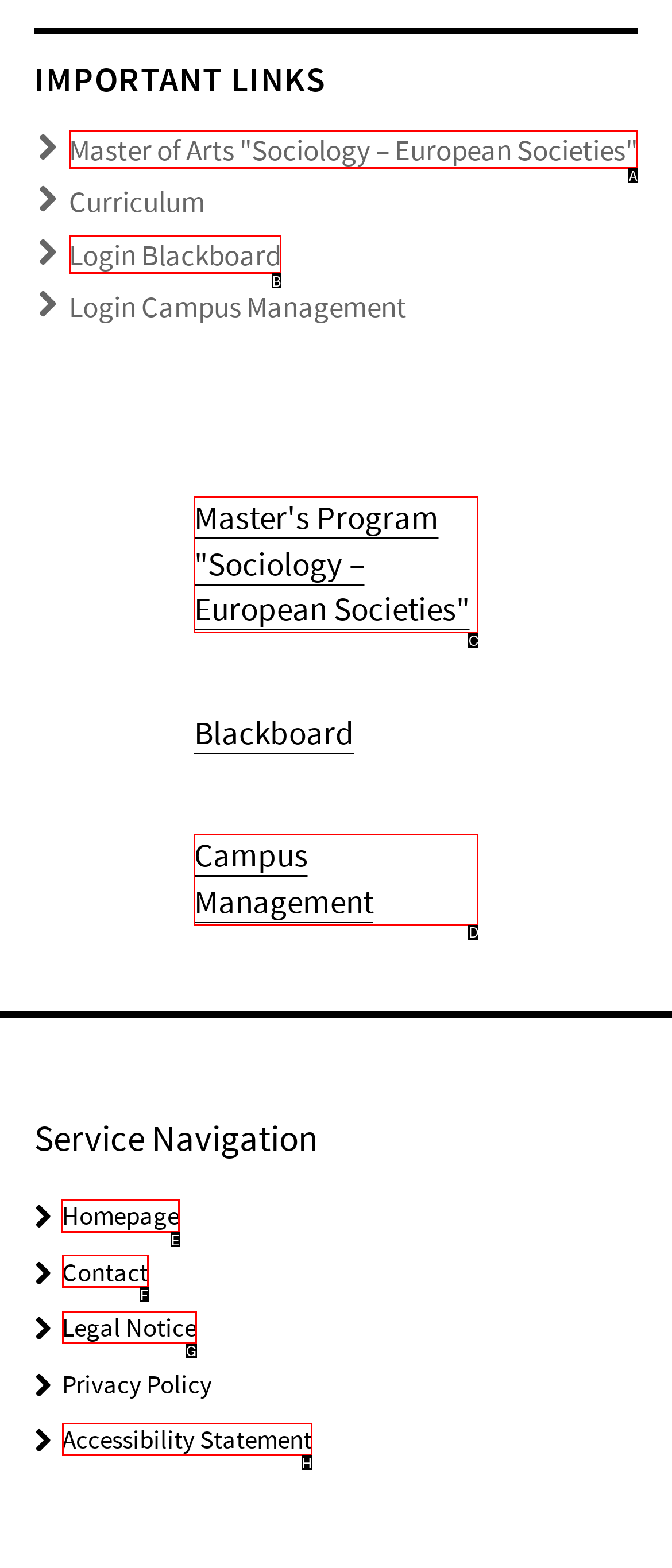Among the marked elements in the screenshot, which letter corresponds to the UI element needed for the task: Go to Homepage?

E